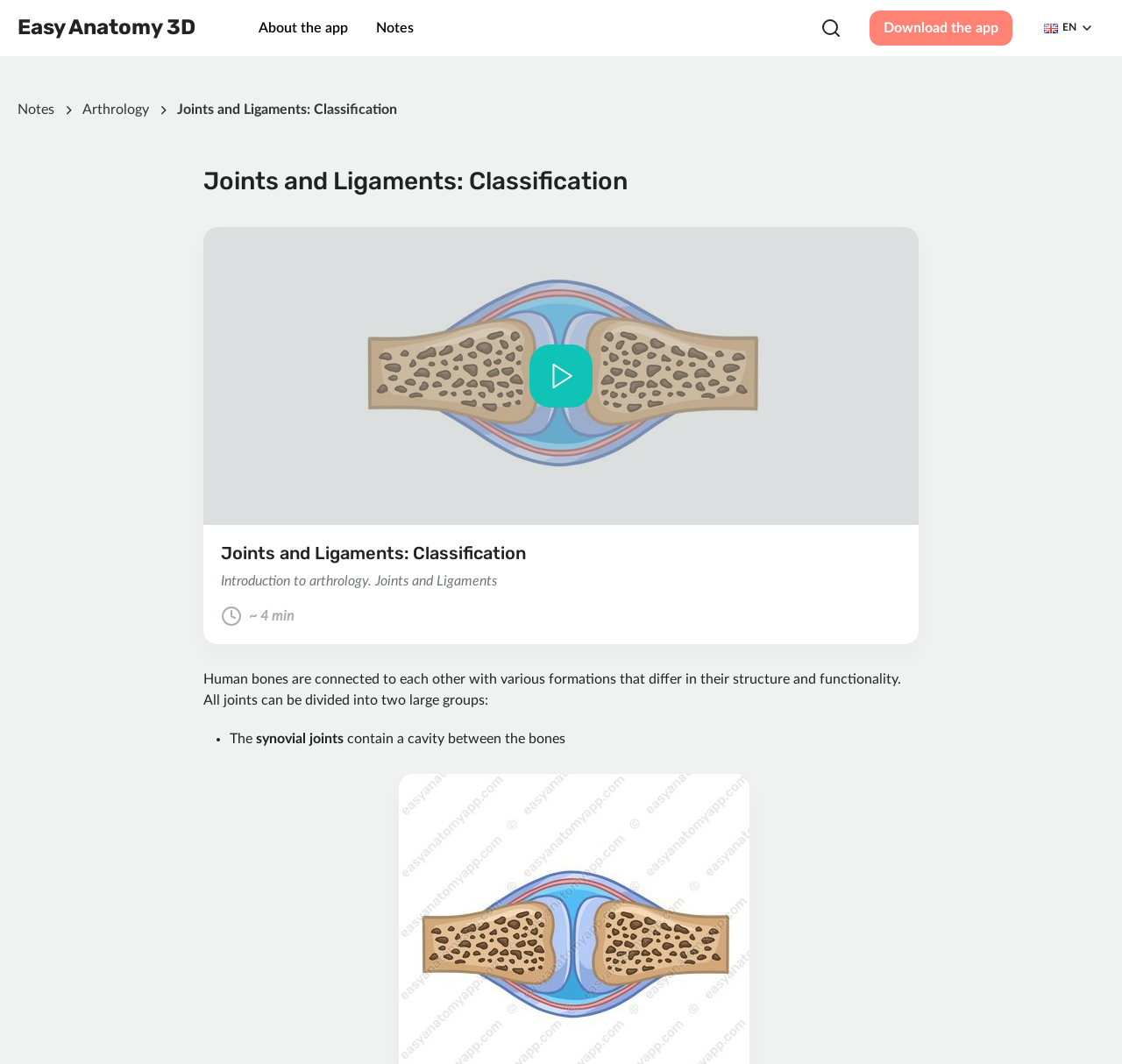What is the name of the app?
Provide a thorough and detailed answer to the question.

The name of the app can be found in the top-left corner of the webpage, where it says 'Easy Anatomy 3D' as a link.